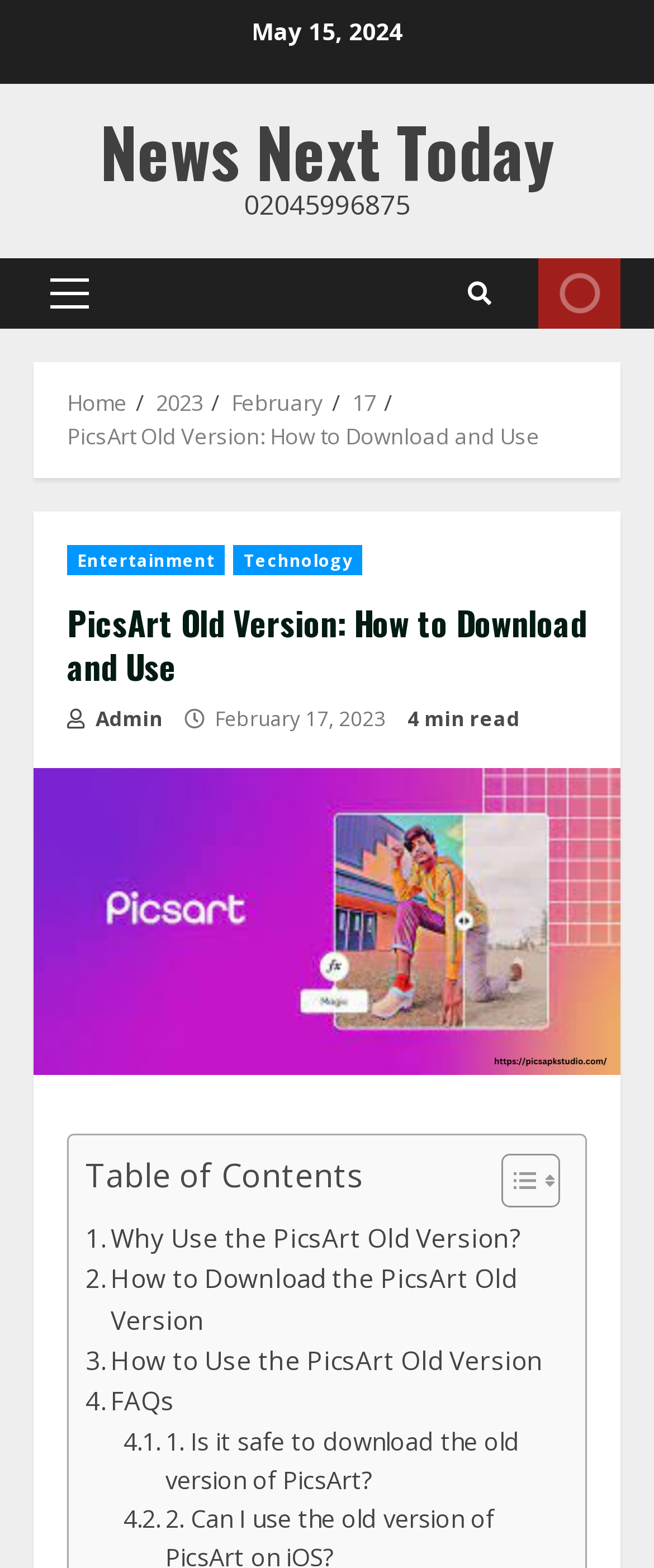What is the date of the article?
Refer to the image and answer the question using a single word or phrase.

May 15, 2024